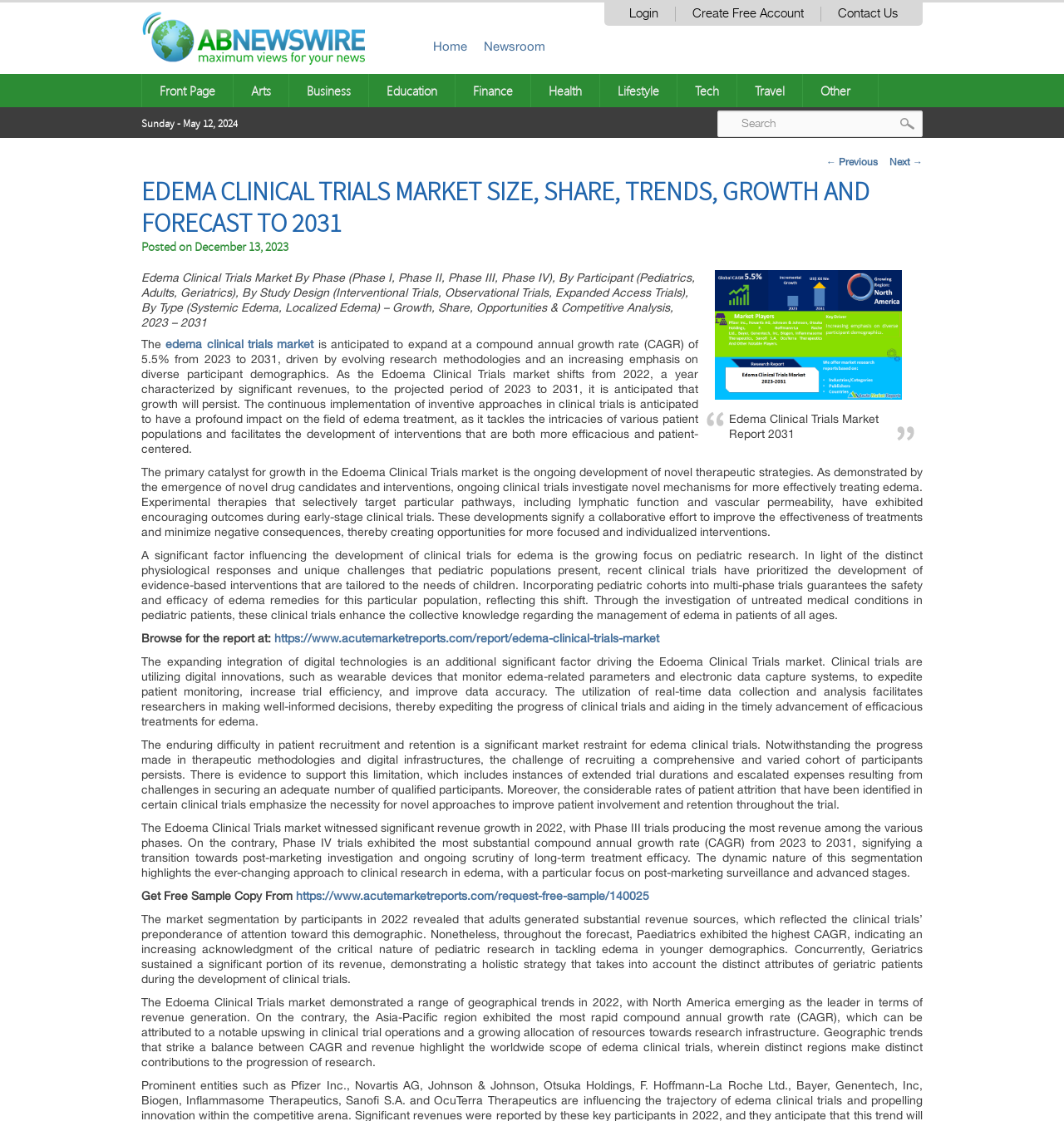Answer this question in one word or a short phrase: What is the current date?

Sunday - May 12, 2024